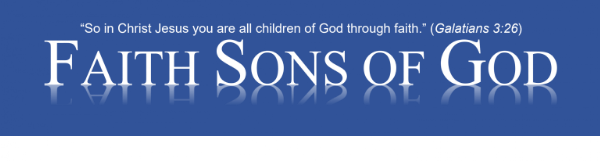What is the theme emphasized by the overall design?
Can you offer a detailed and complete answer to this question?

The caption explains that the overall design creates a serene yet impactful visual, encapsulating the message of belonging and divine connection that resonates throughout the content, which implies that the theme emphasized is faith and unity among believers.